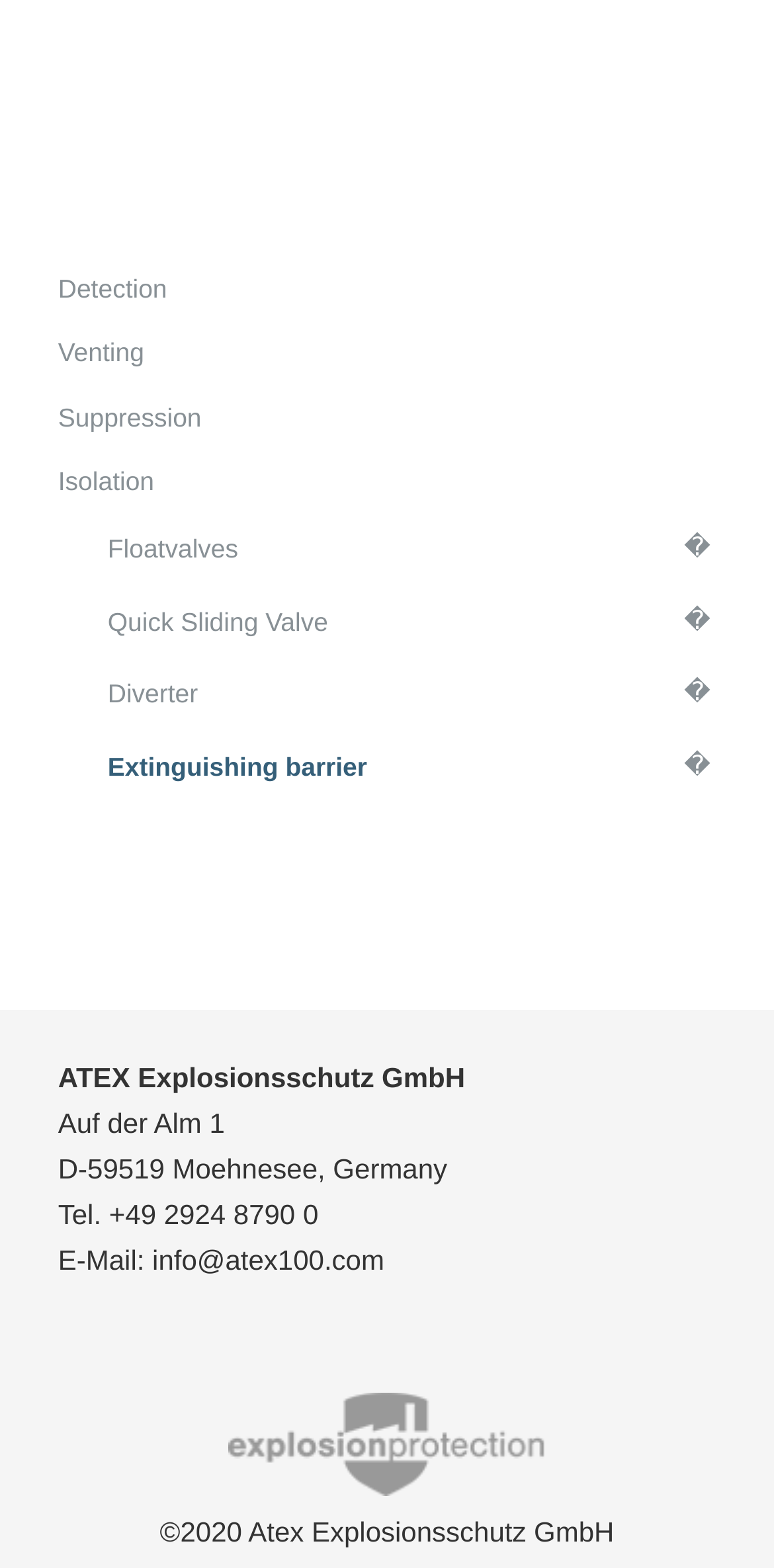What is the address of the company?
Please provide a single word or phrase in response based on the screenshot.

Auf der Alm 1, D-59519 Moehnesee, Germany